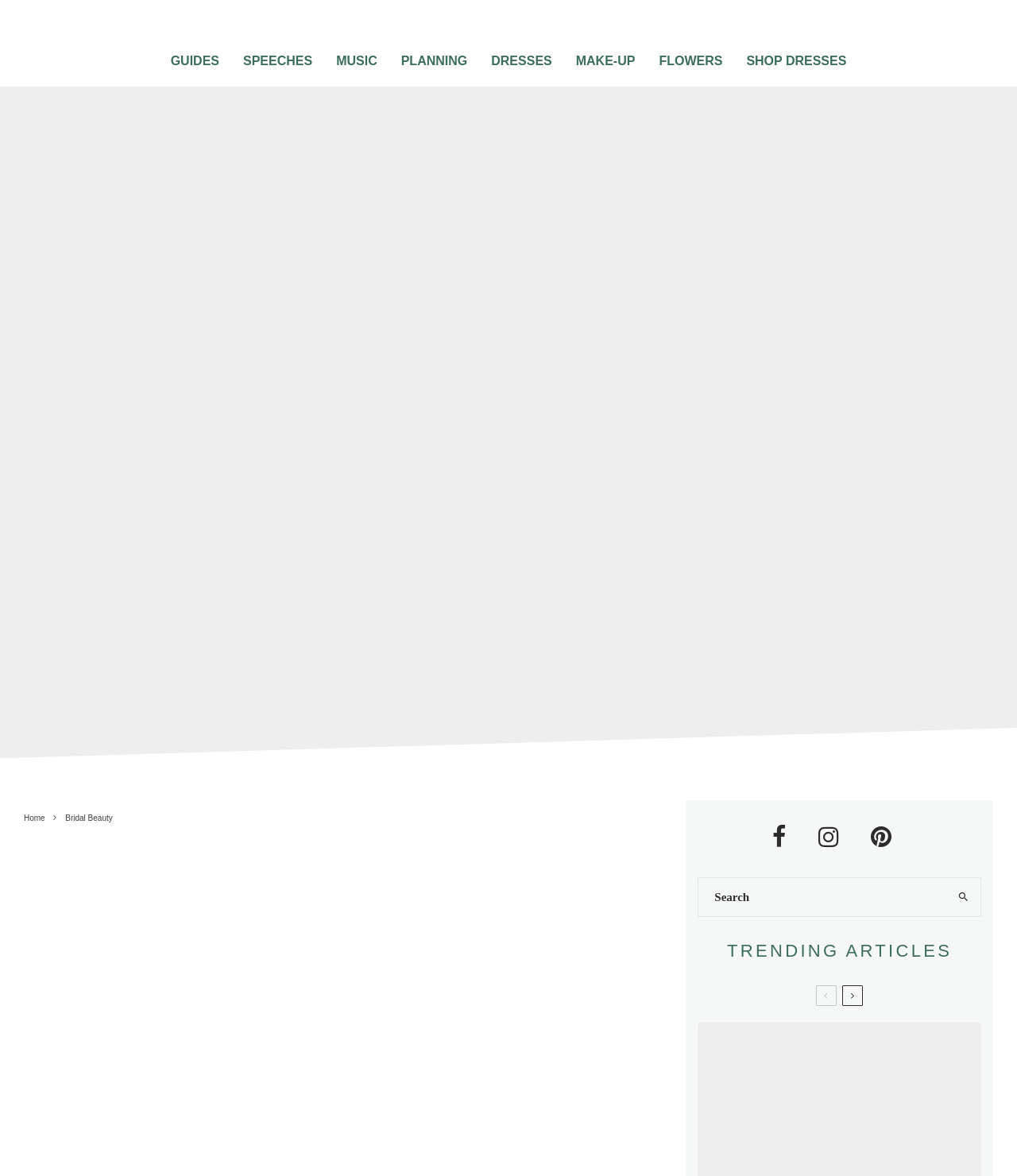Identify the bounding box for the UI element described as: "Wedding Attire". The coordinates should be four float numbers between 0 and 1, i.e., [left, top, right, bottom].

[0.513, 0.319, 0.593, 0.331]